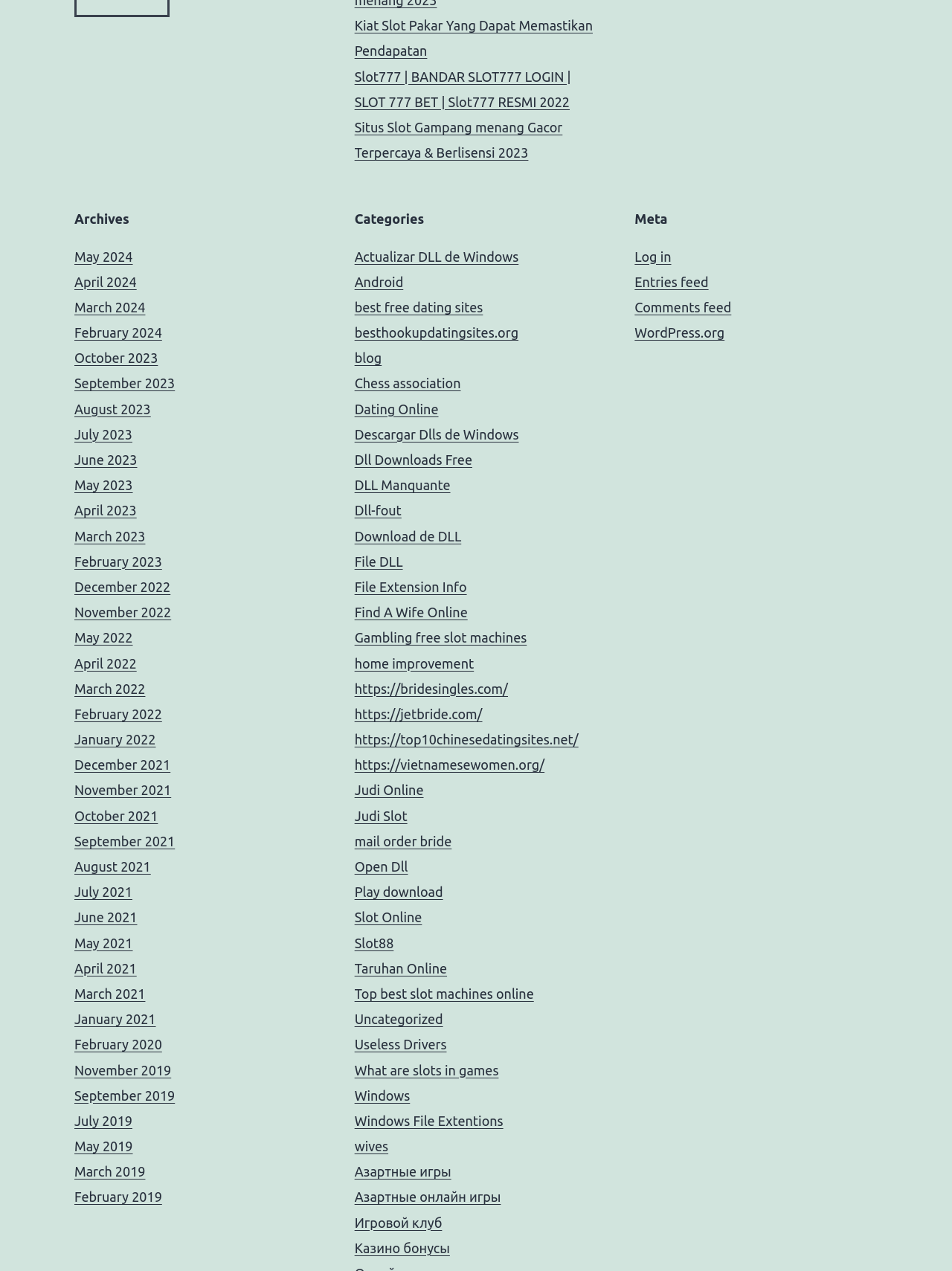Locate the bounding box coordinates of the area you need to click to fulfill this instruction: 'Click on the 'Archives' heading'. The coordinates must be in the form of four float numbers ranging from 0 to 1: [left, top, right, bottom].

[0.078, 0.165, 0.333, 0.18]